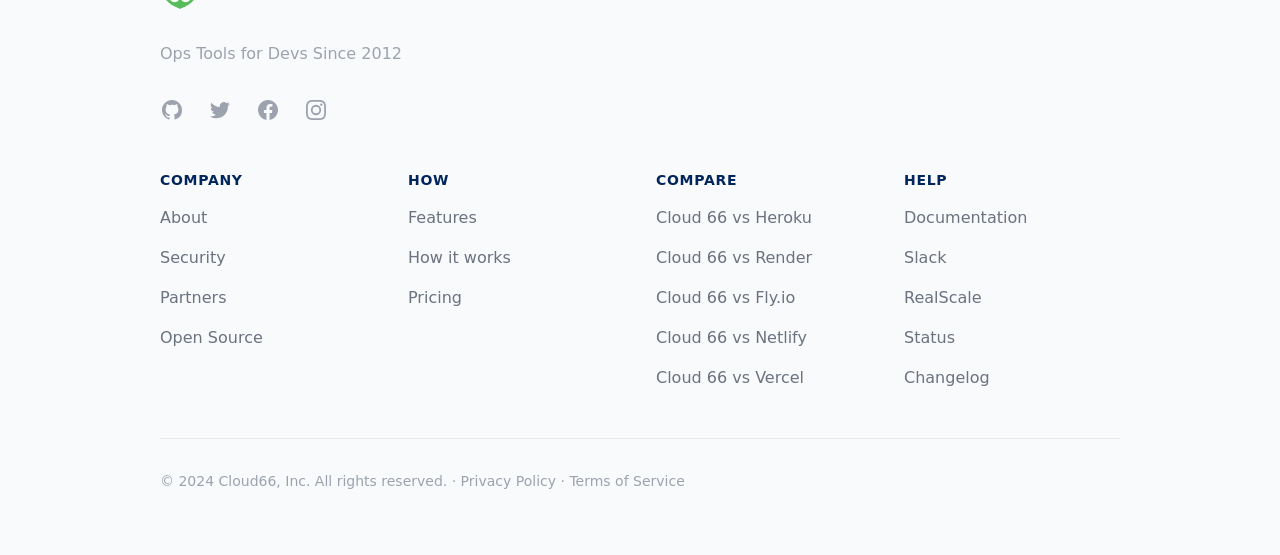Identify the bounding box coordinates for the region to click in order to carry out this instruction: "Read the documentation". Provide the coordinates using four float numbers between 0 and 1, formatted as [left, top, right, bottom].

[0.706, 0.375, 0.803, 0.409]